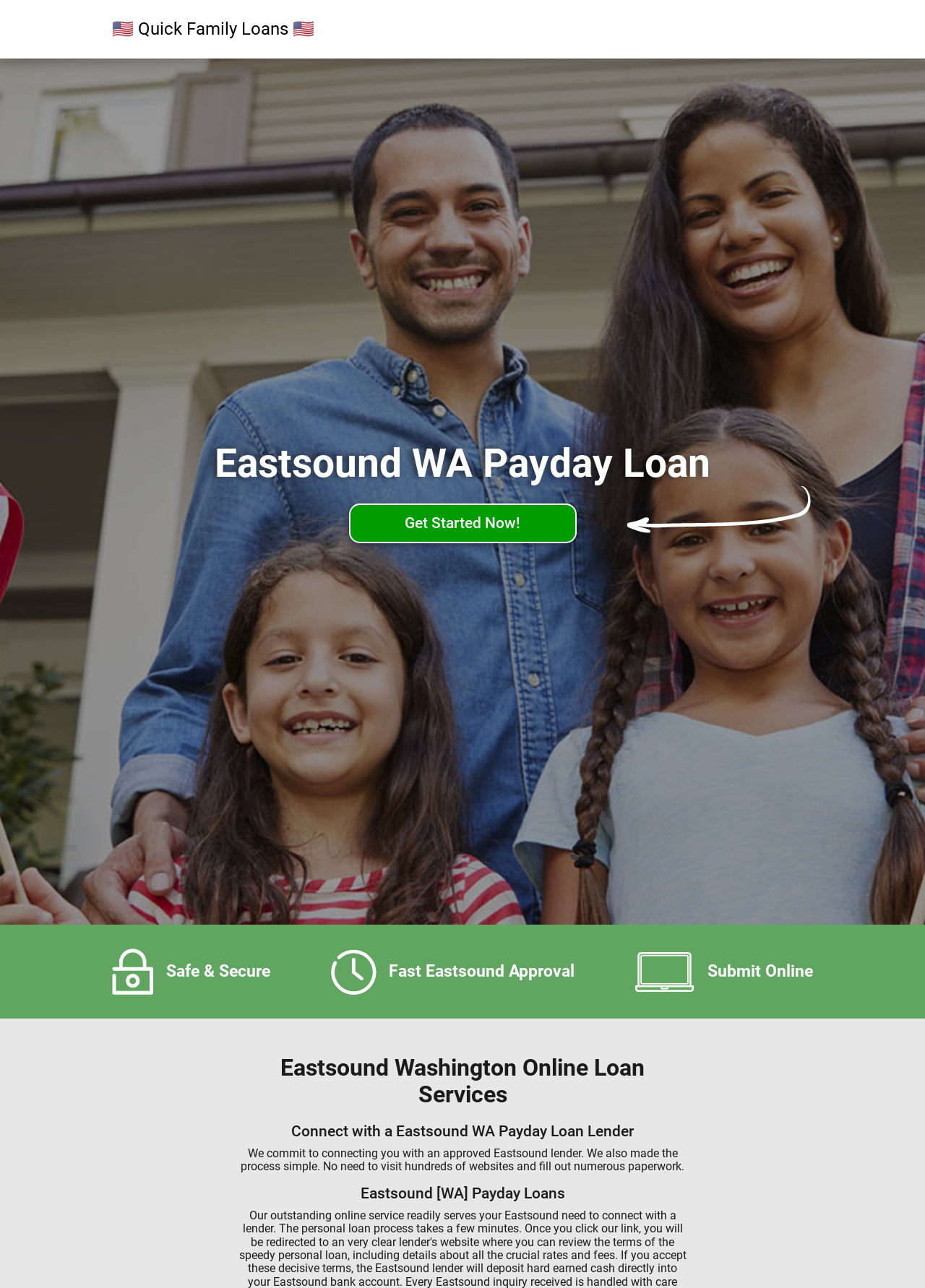Give a one-word or short phrase answer to this question: 
What is the benefit of using this website?

Simple process